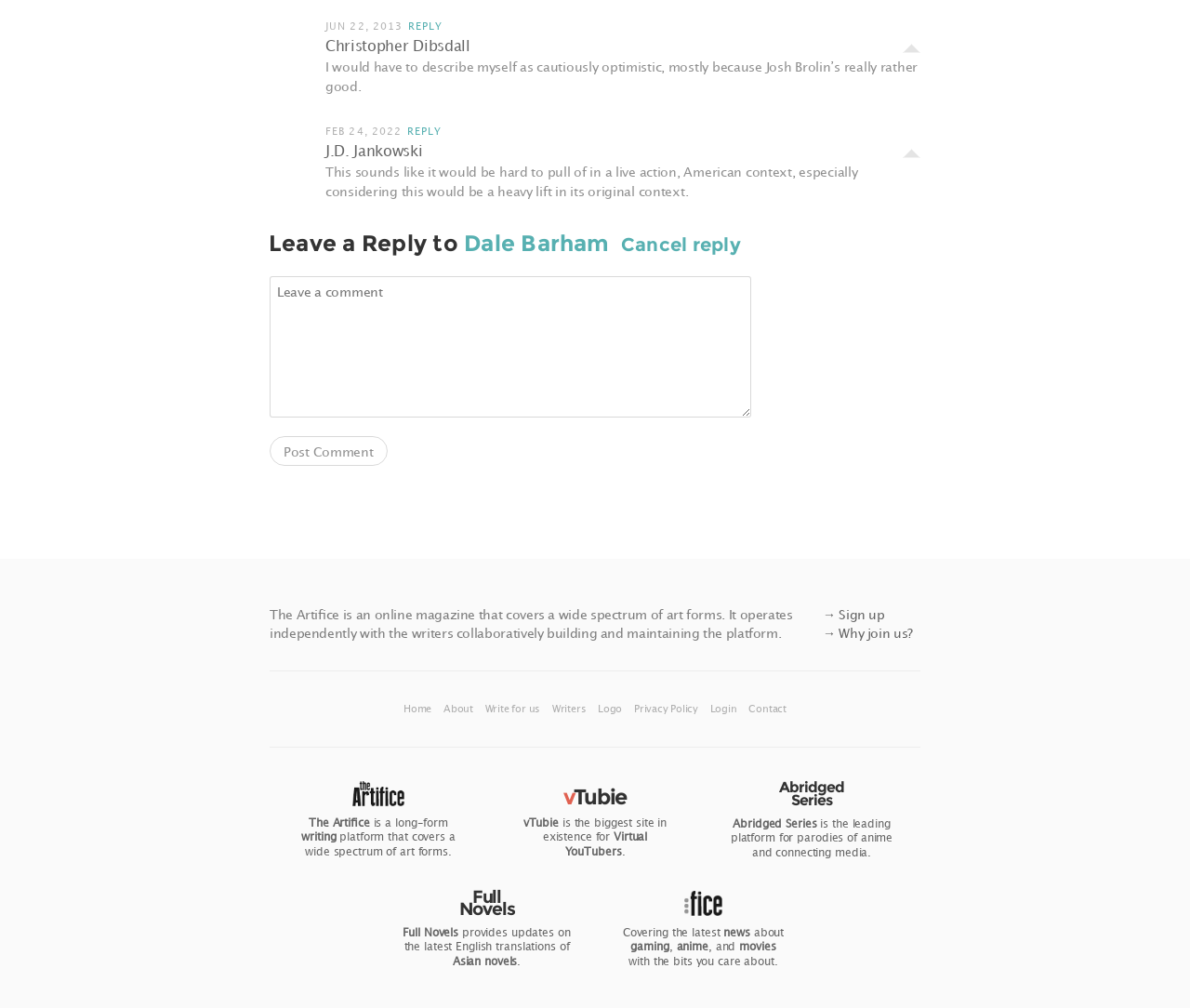Provide a one-word or brief phrase answer to the question:
What is the purpose of the 'Leave a Reply' section?

To comment on a post